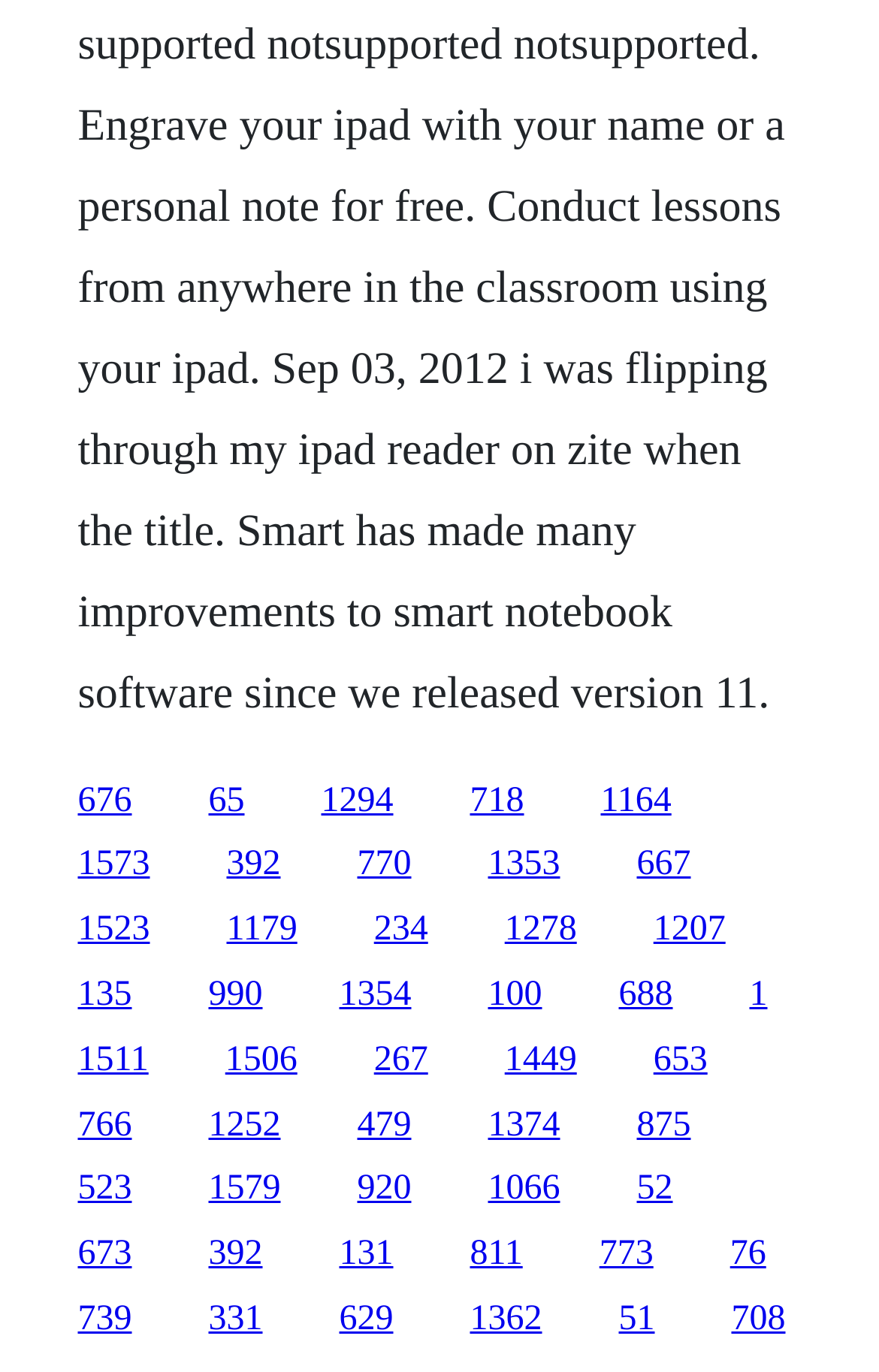Locate the bounding box coordinates of the area you need to click to fulfill this instruction: 'click the last link'. The coordinates must be in the form of four float numbers ranging from 0 to 1: [left, top, right, bottom].

[0.832, 0.947, 0.894, 0.975]